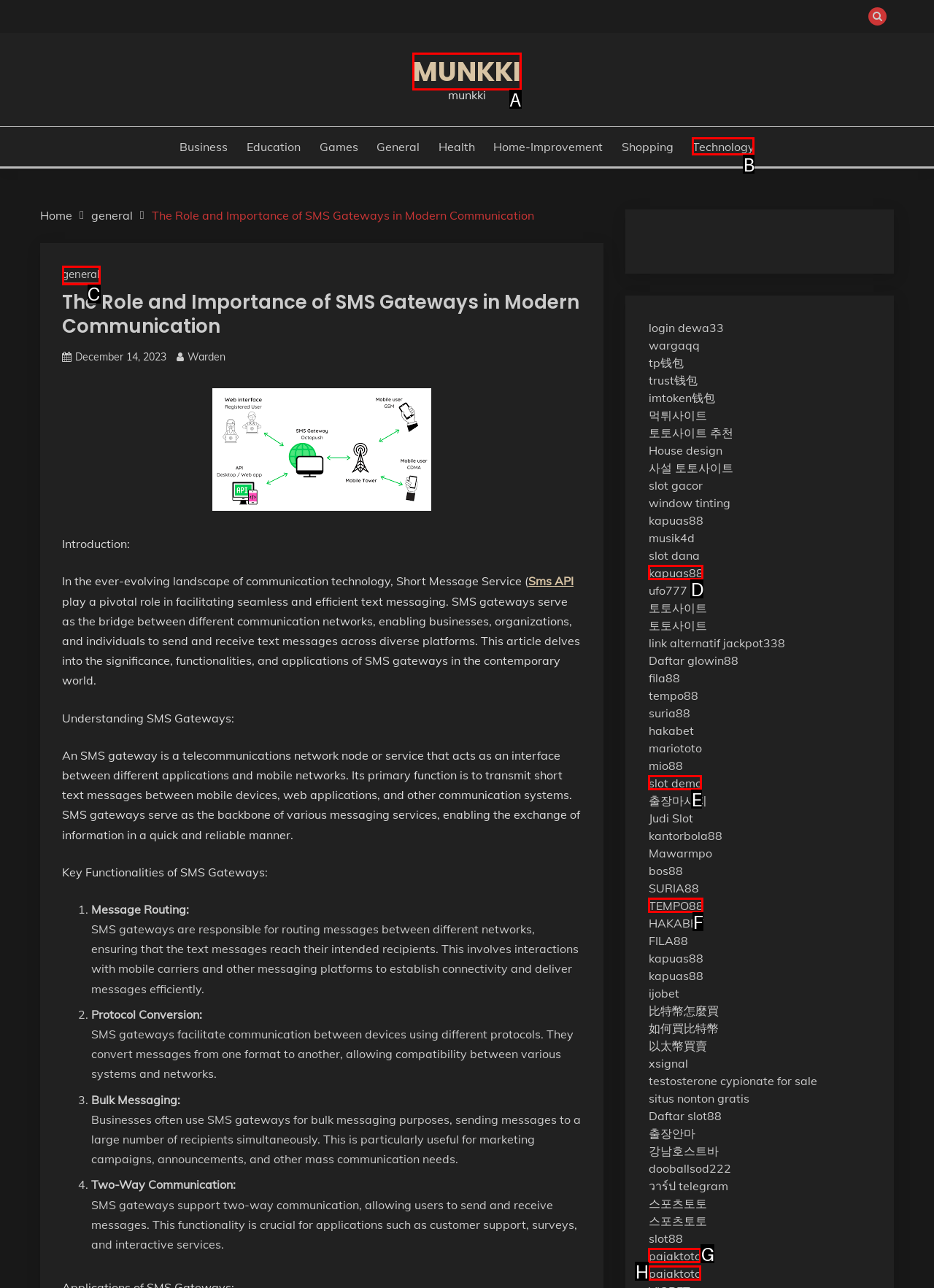Point out the specific HTML element to click to complete this task: Click on the 'HELP' link Reply with the letter of the chosen option.

None